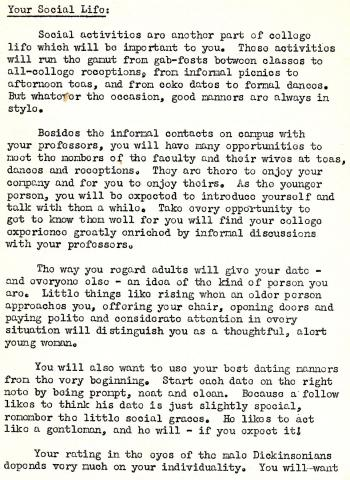What is the tone of the document?
Can you offer a detailed and complete answer to this question?

The tone of the document is formal, as stated in the caption, which suggests that the language and style used in the document are professional and polite, reflecting the formal tone of the 'Inside Information' guidebook published by the Dean of Women's Office.